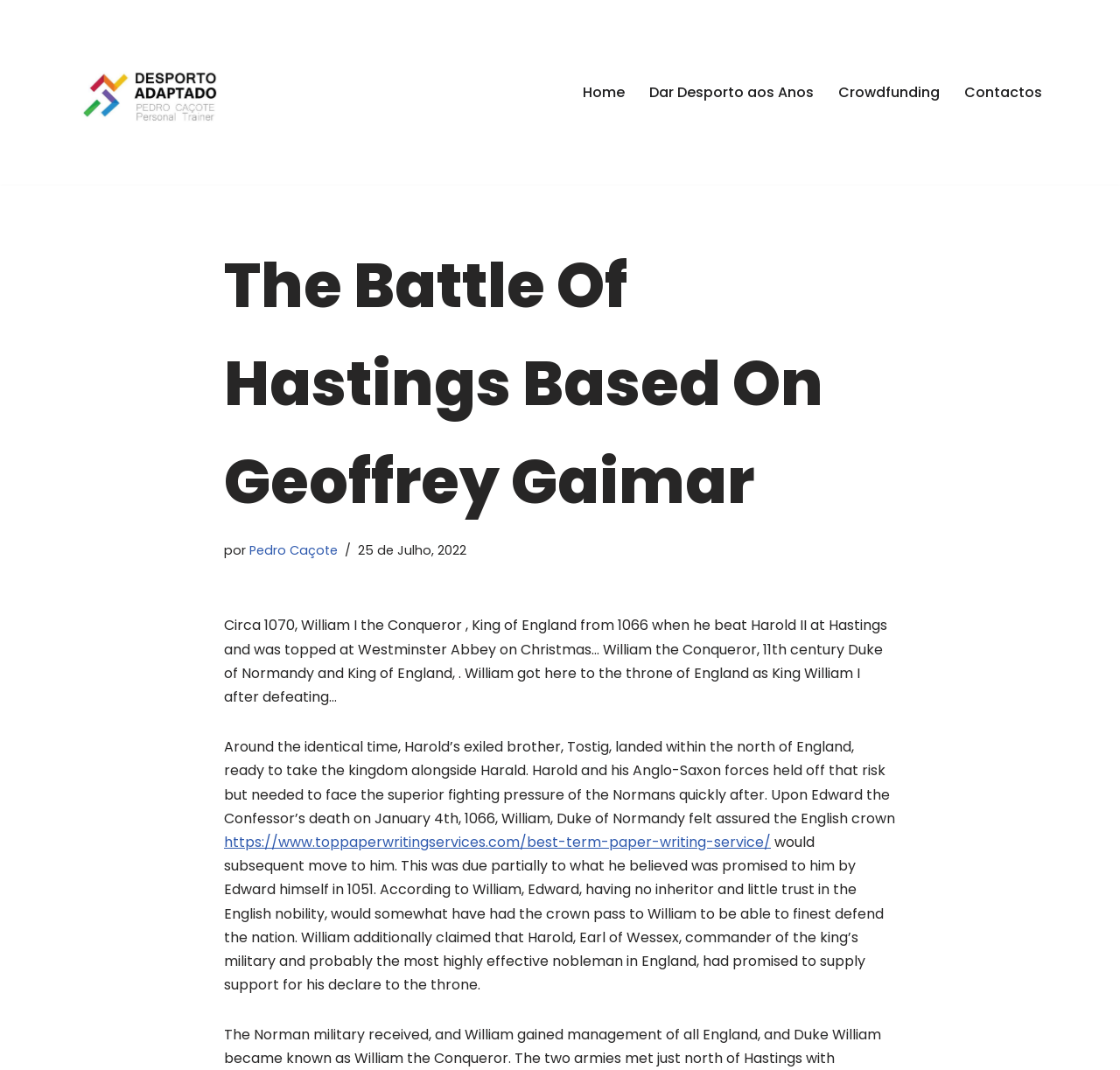Identify the bounding box coordinates of the clickable region necessary to fulfill the following instruction: "Follow us on Facebook". The bounding box coordinates should be four float numbers between 0 and 1, i.e., [left, top, right, bottom].

None